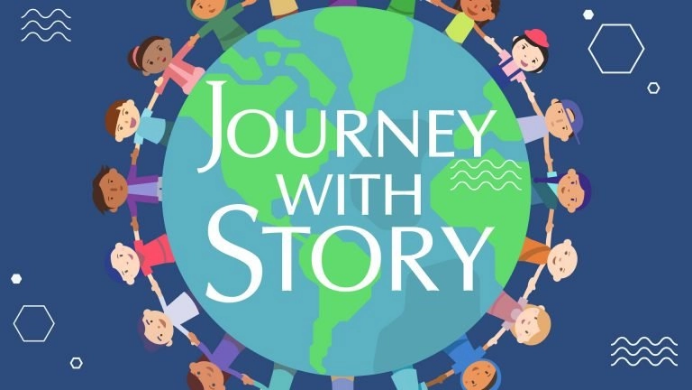Using the elements shown in the image, answer the question comprehensively: What is the color of the background?

The background color of the image can be identified as deep blue by reading the caption, which describes the visual design of the podcast's artwork. The caption specifically mentions that the background is a deep blue, which complements the colorful graphics and playful patterns.